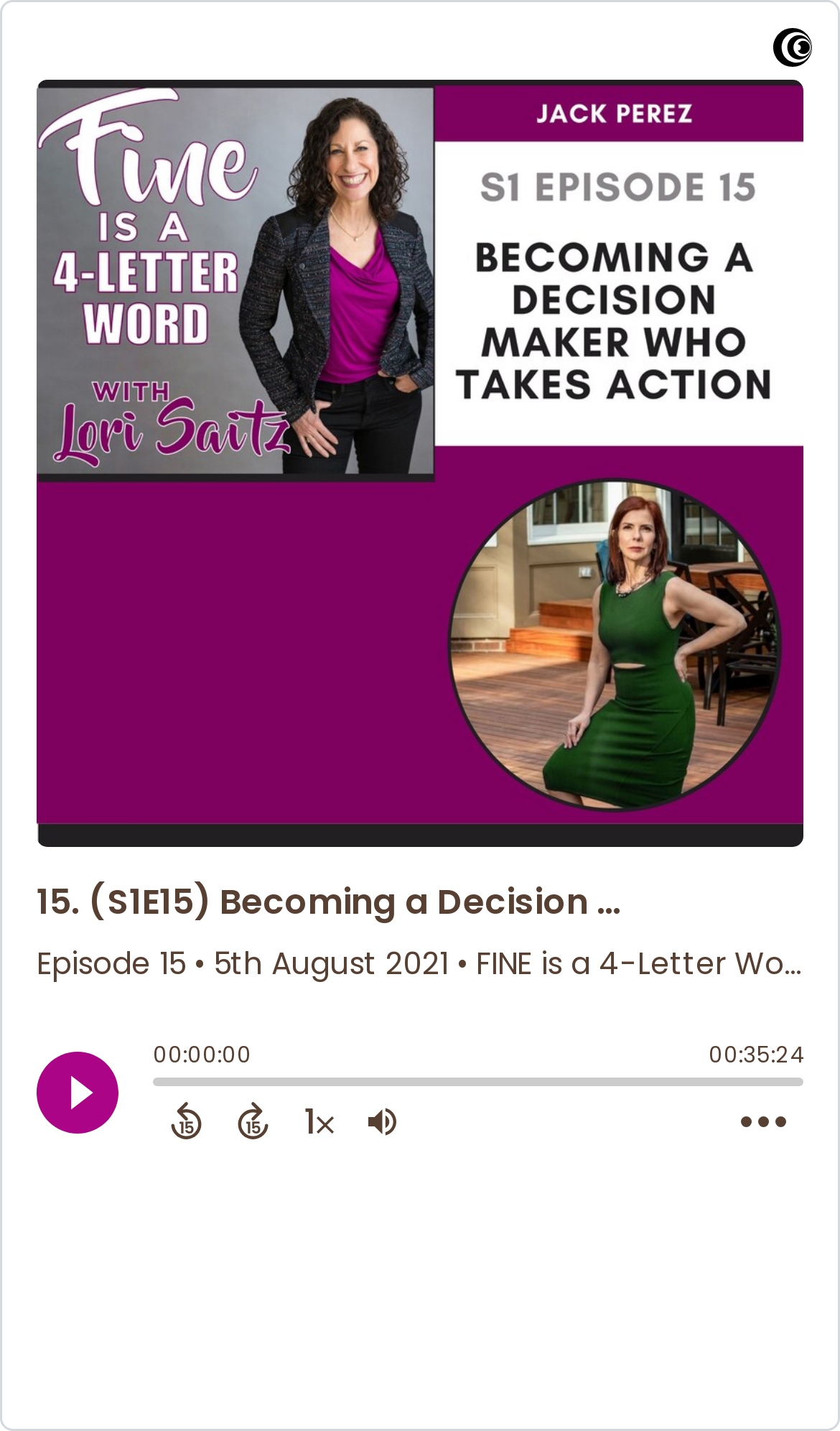Using the element description: "parent_node: 1 aria-label="Adjust volume"", determine the bounding box coordinates. The coordinates should be in the format [left, top, right, bottom], with values between 0 and 1.

[0.418, 0.765, 0.492, 0.801]